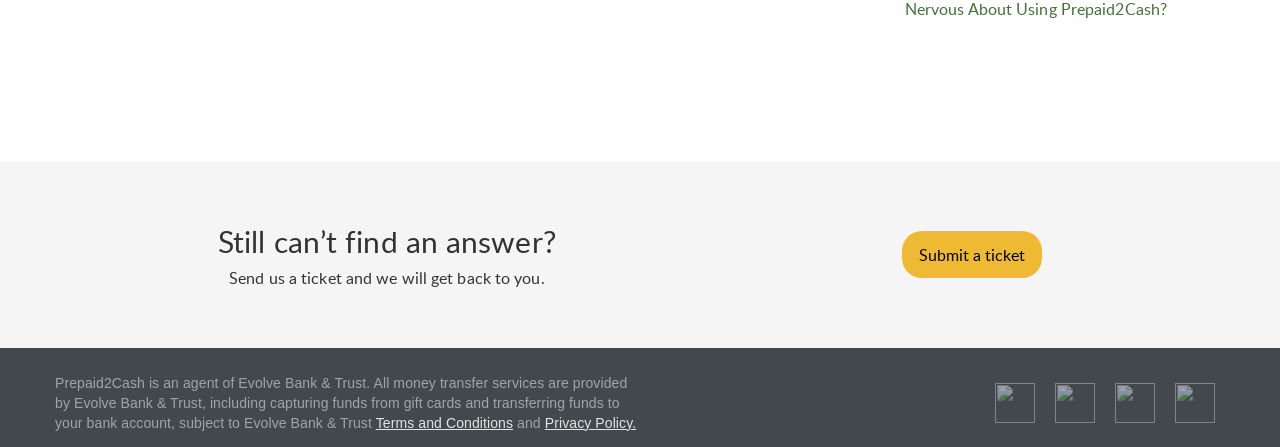How many social media links are available?
Could you please answer the question thoroughly and with as much detail as possible?

The webpage contains four social media links, each represented by an image element. These links are located at the bottom of the webpage, and they are not labeled with specific social media platform names.